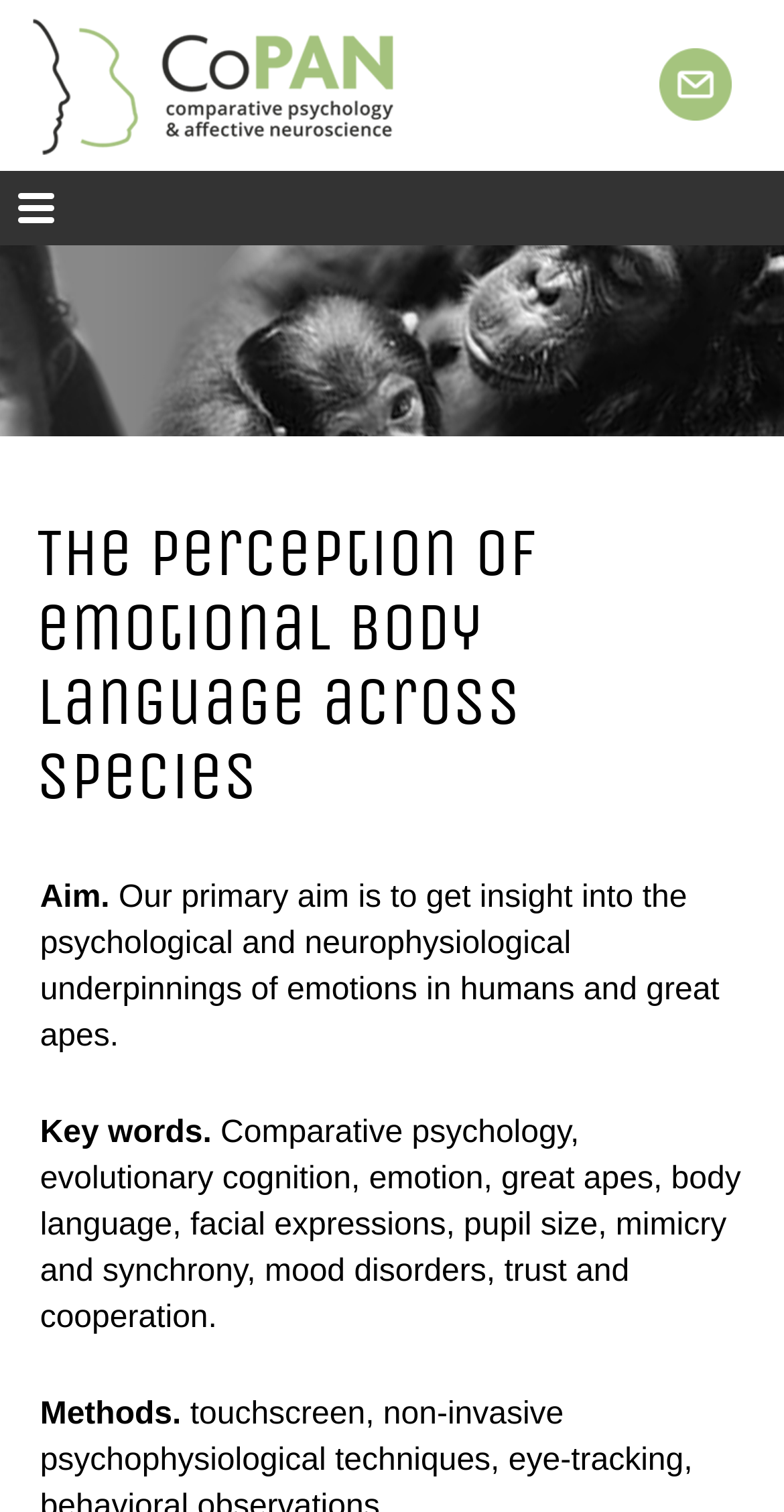Can you locate the main headline on this webpage and provide its text content?

The perception of emotional body language across species